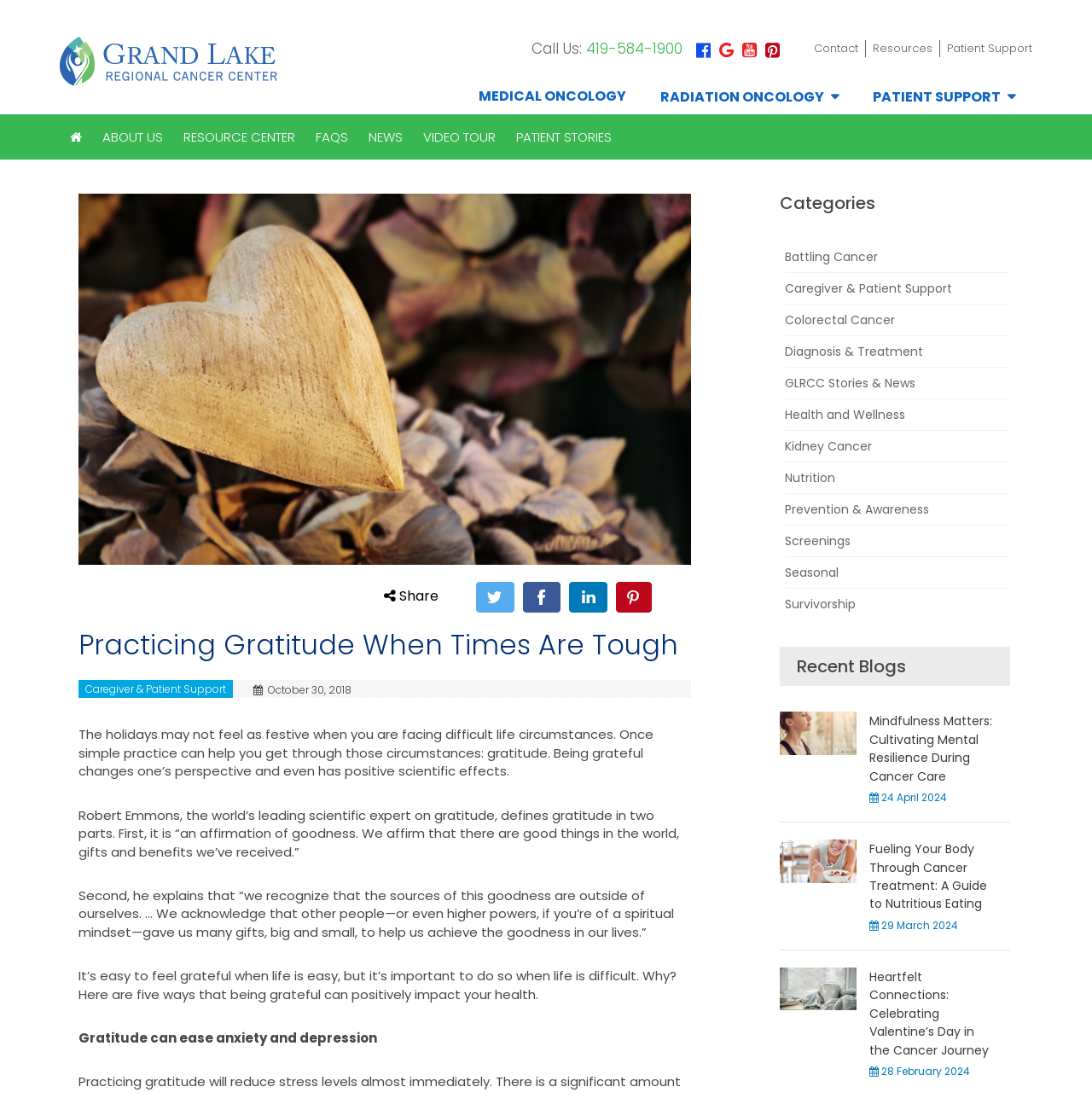Please locate the bounding box coordinates of the element's region that needs to be clicked to follow the instruction: "Call the phone number". The bounding box coordinates should be provided as four float numbers between 0 and 1, i.e., [left, top, right, bottom].

[0.537, 0.035, 0.625, 0.053]